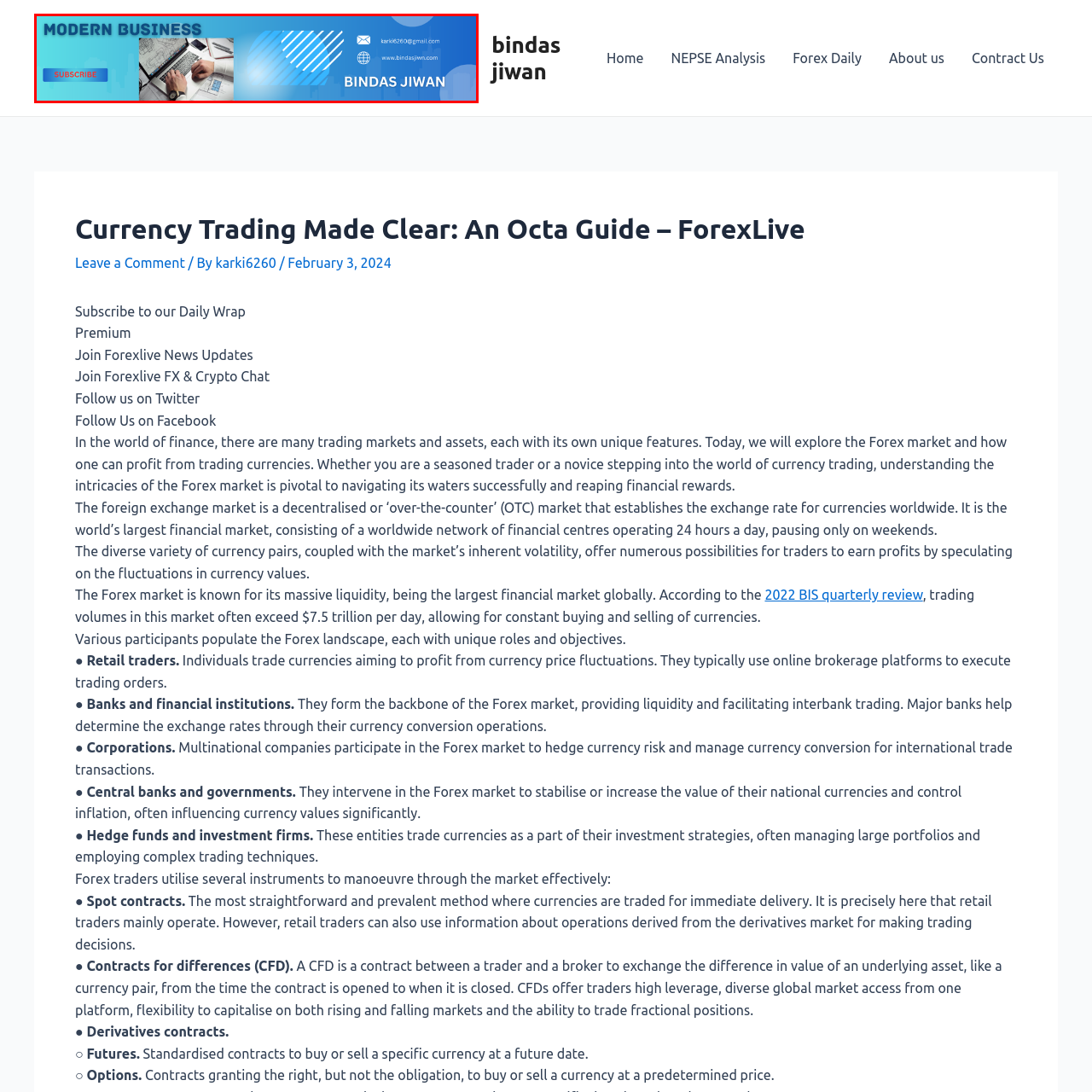Please review the portion of the image contained within the red boundary and provide a detailed answer to the subsequent question, referencing the image: What is the purpose of the 'SUBSCRIBE' button?

The caption highlights the 'SUBSCRIBE' button as a key element, stating that it is 'highlighted in a contrasting color, encouraging visitors to engage further', implying that the button's purpose is to prompt users to subscribe and engage with the brand.